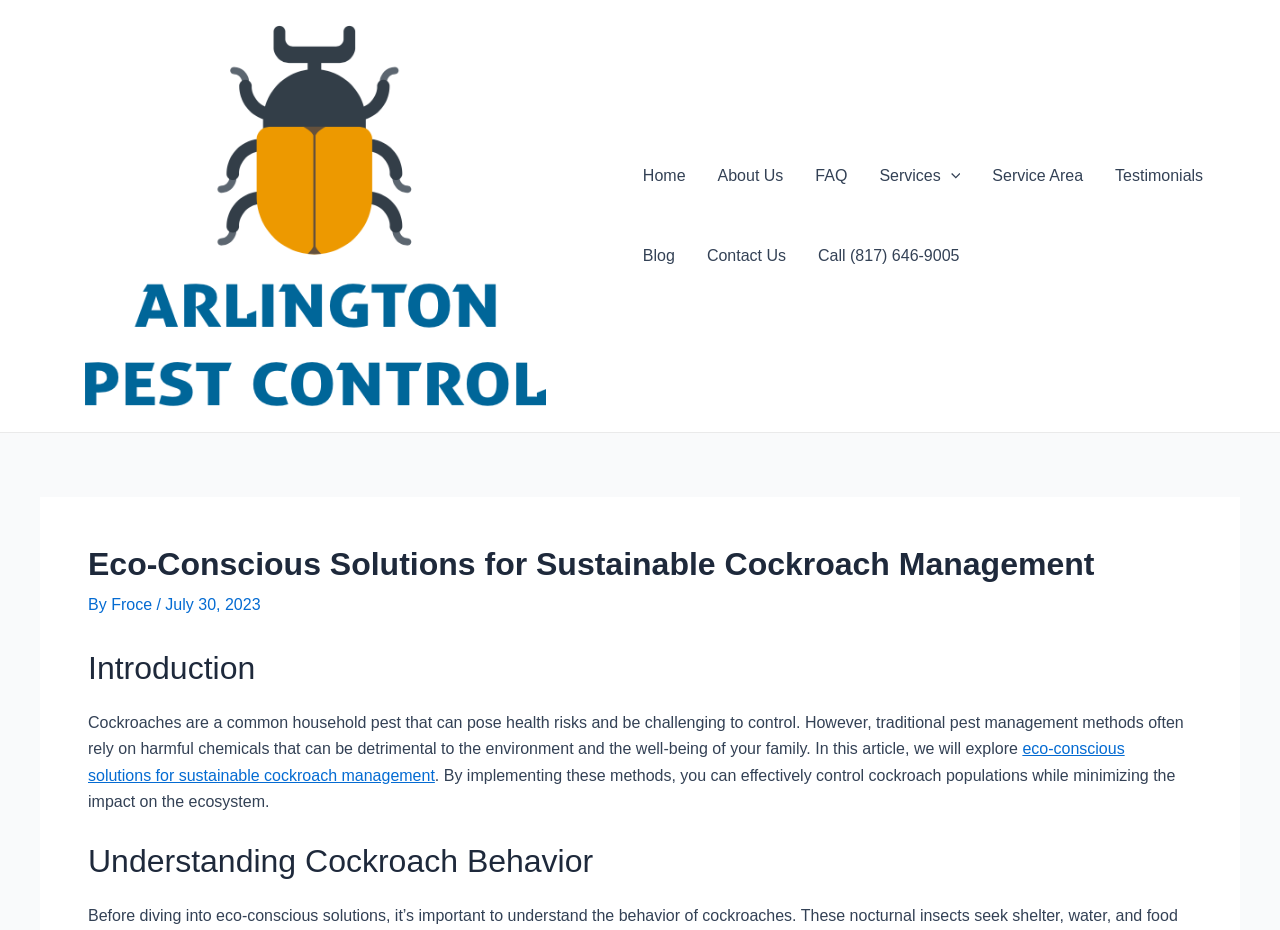What is the date of the article?
Please utilize the information in the image to give a detailed response to the question.

The text 'July 30, 2023' is present below the heading 'Eco-Conscious Solutions for Sustainable Cockroach Management', which indicates the date of the article.